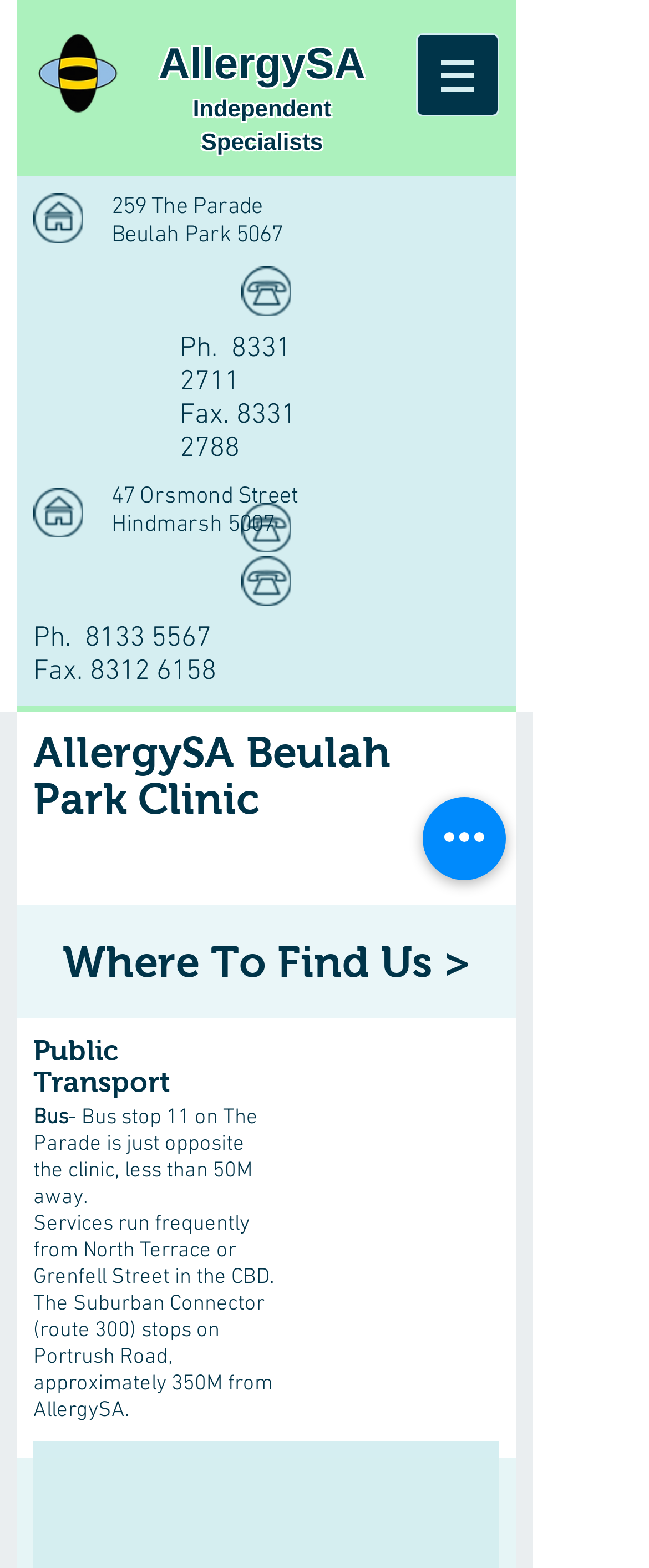Using the format (top-left x, top-left y, bottom-right x, bottom-right y), and given the element description, identify the bounding box coordinates within the screenshot: Where To Find Us >

[0.026, 0.577, 0.795, 0.649]